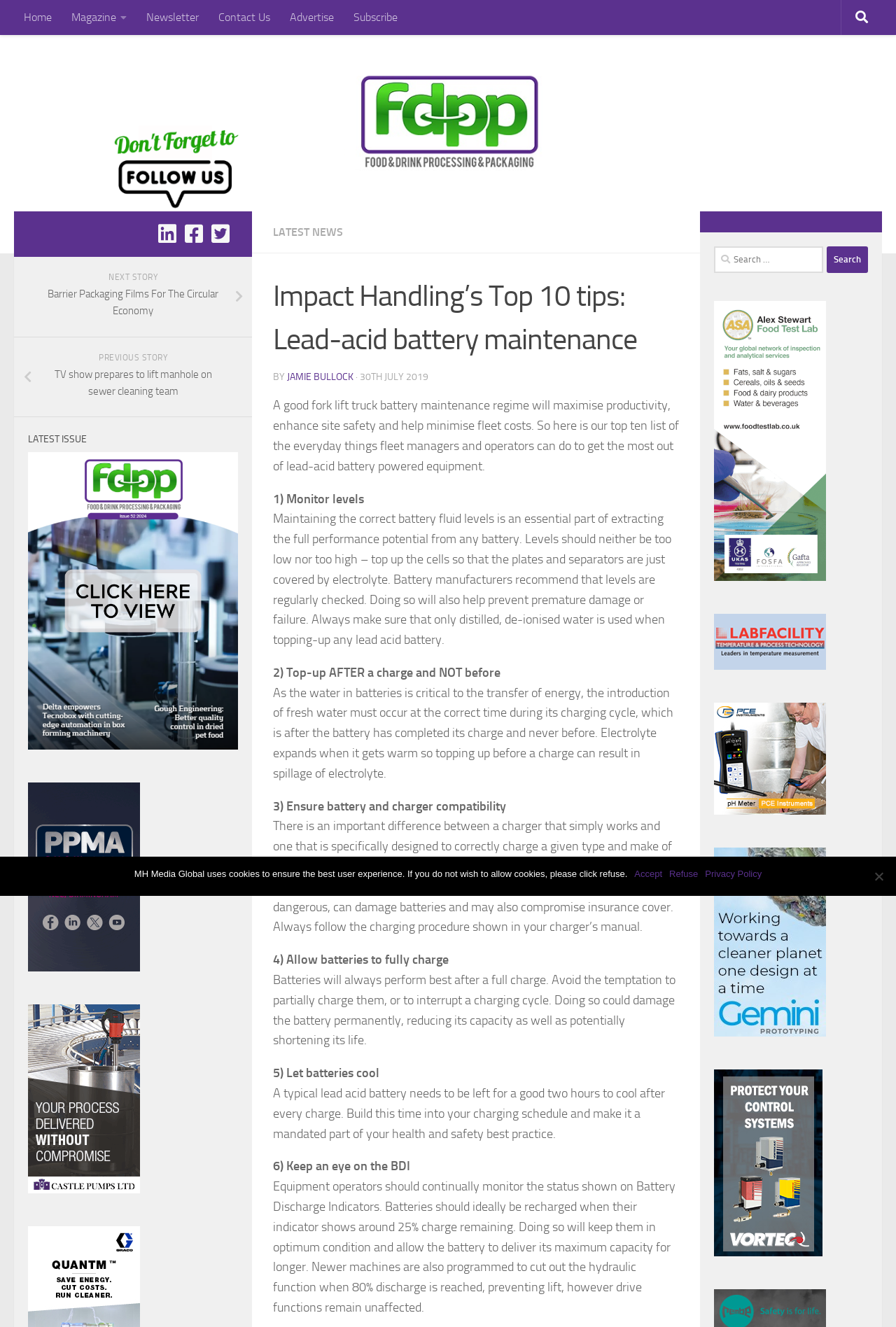Pinpoint the bounding box coordinates of the element you need to click to execute the following instruction: "Follow us on Linkedin". The bounding box should be represented by four float numbers between 0 and 1, in the format [left, top, right, bottom].

[0.175, 0.168, 0.198, 0.184]